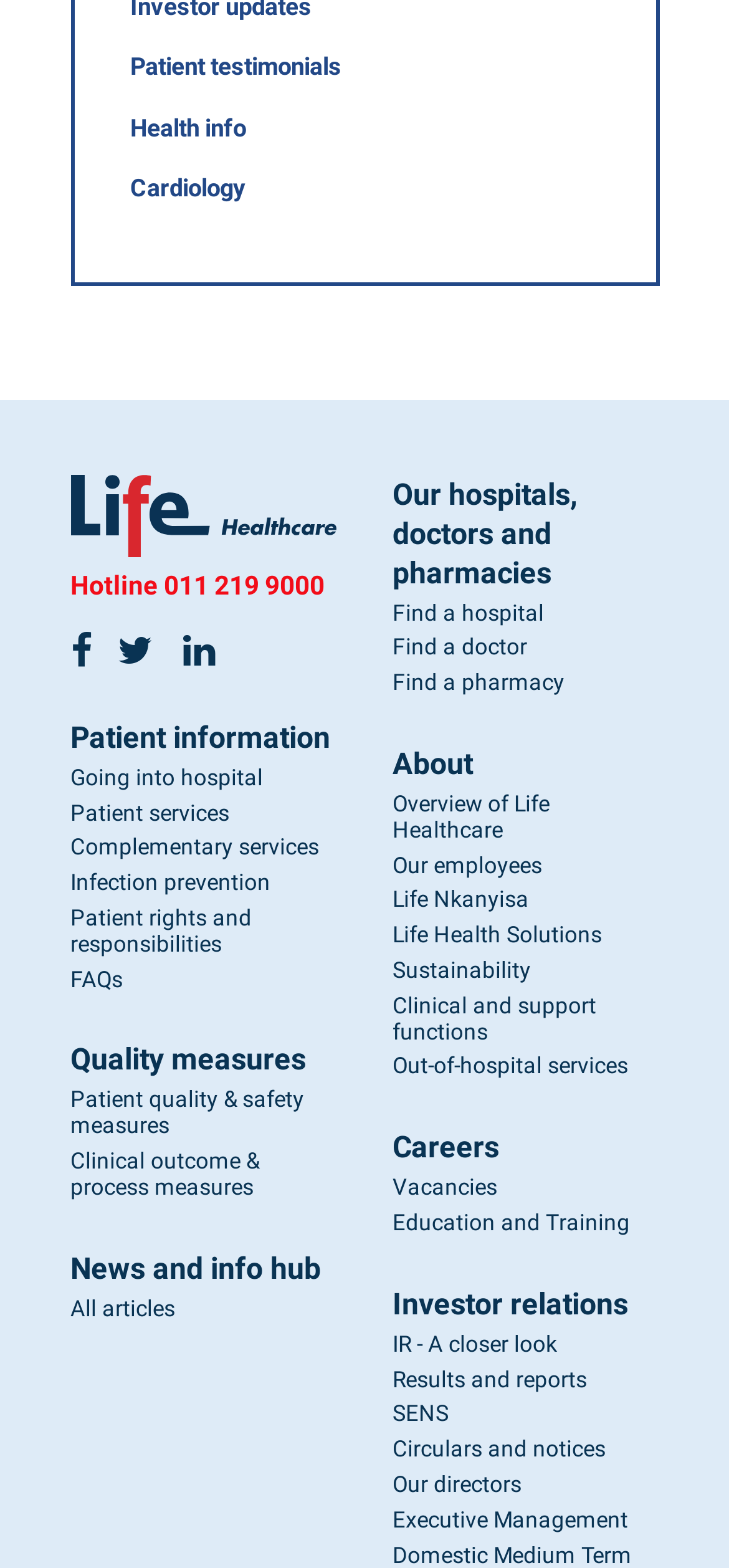Find the bounding box coordinates of the clickable area that will achieve the following instruction: "Find a hospital".

[0.538, 0.382, 0.746, 0.399]